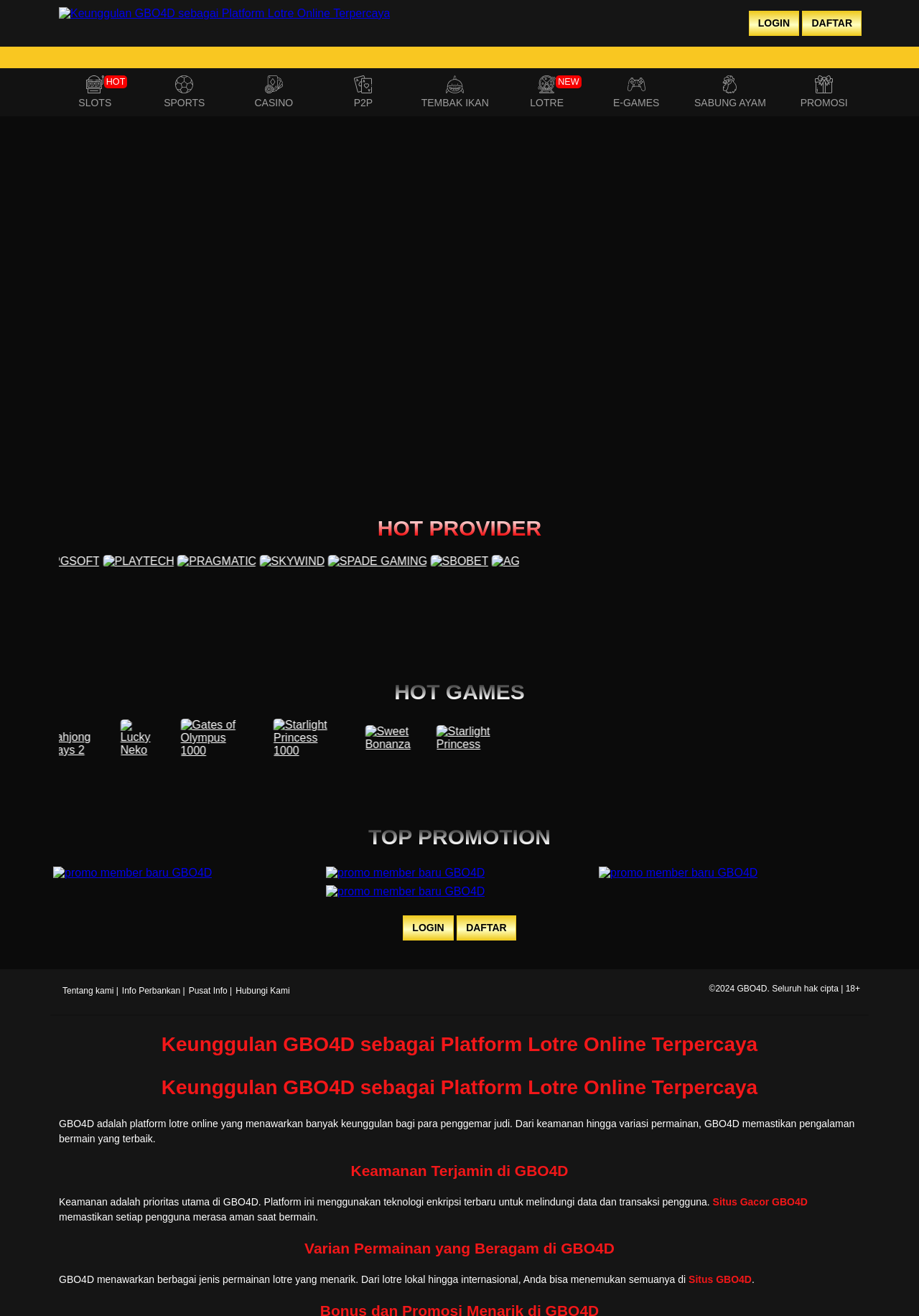Offer a detailed explanation of the webpage layout and contents.

This webpage is about GBO4D, an online lottery platform. At the top, there is a title "Keunggulan GBO4D sebagai Platform Lotre Online Terpercaya" (The advantages of GBO4D as a trusted online lottery platform) with a corresponding image. Below it, there are two buttons, "LOGIN" and "DAFTAR" (register), positioned side by side.

On the left side, there is a menu with several links, including "HOT SLOTS", "SPORTS", "CASINO", "P2P", "TEMBAK IKAN", "NEW LOTRE", "E-GAMES", "SABUNG AYAM", and "PROMOSI" (promotion). Each link has a corresponding image.

In the main content area, there is a section titled "HOT PROVIDER" with several links to different game providers, including PGSOFT, PLAYTECH, PRAGMATIC, SKYWIND, SPADE GAMING, SBOBET, AG, ALLBET, EVO, HABANERO, SABA SPORTS, and JOKER. Each link has a corresponding image.

Below the "HOT PROVIDER" section, there is another section titled "HOT GAMES" with several links to different games, including Mahjong Ways 2, Lucky Neko, Gates of Olympus 1000, Starlight Princess 1000, Sweet Bonanza, and Starlight Princess. Each link has a corresponding image.

Further down, there is a section titled "TOP PROMOTION" with several links to different promotions, including "promo member baru GBO4D" (new member promotion). Each link has a corresponding image.

At the bottom, there are several links, including "LOGIN", "DAFTAR", "Tentang kami" (about us), "Info Perbankan" (banking information), "Pusat Info" (information center), and "Hubungi Kami" (contact us).